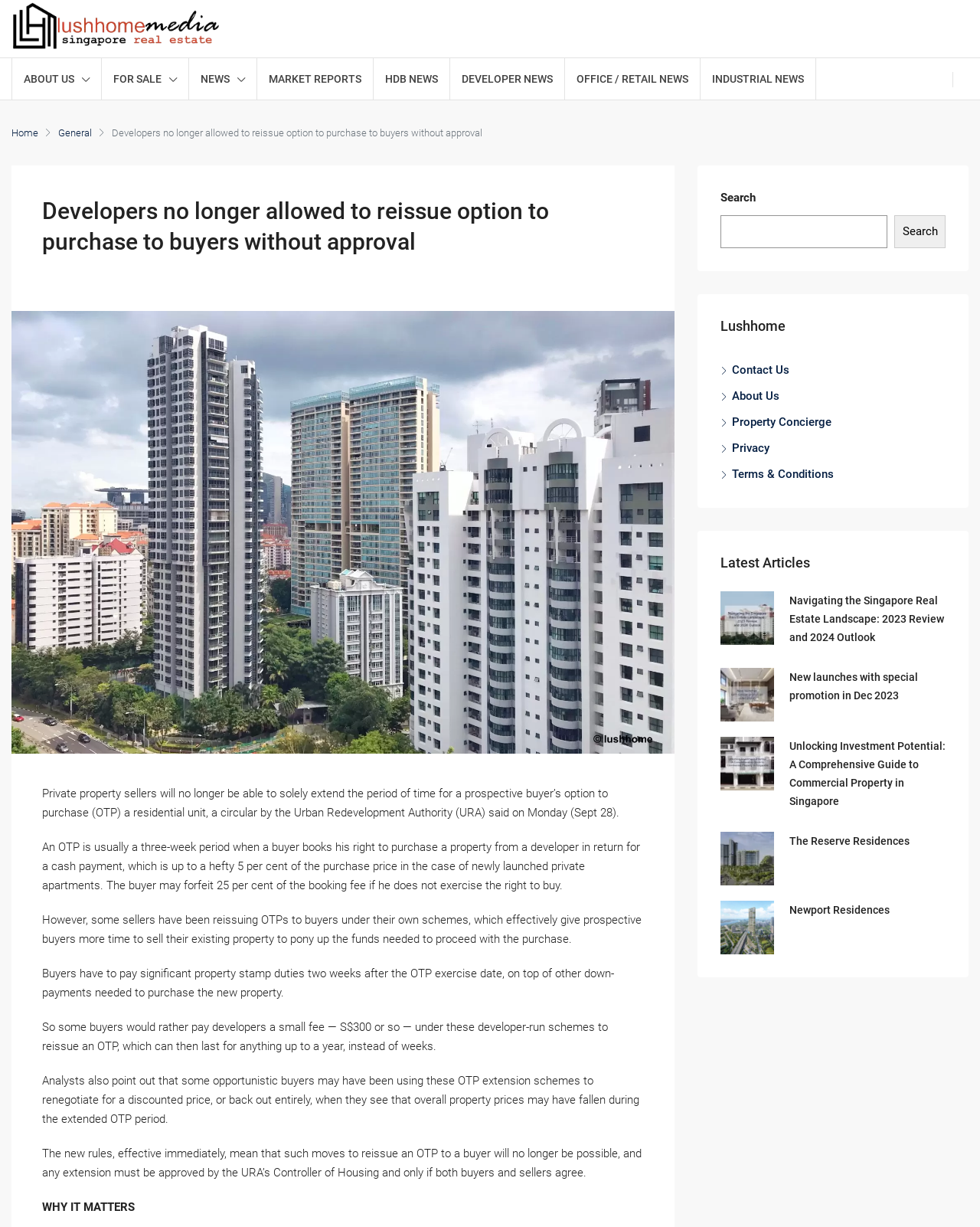What type of news articles are featured on this webpage?
Please answer the question with as much detail as possible using the screenshot.

The webpage appears to feature news articles related to the property market in Singapore, including updates on new property launches, market trends, and regulatory changes affecting the industry.